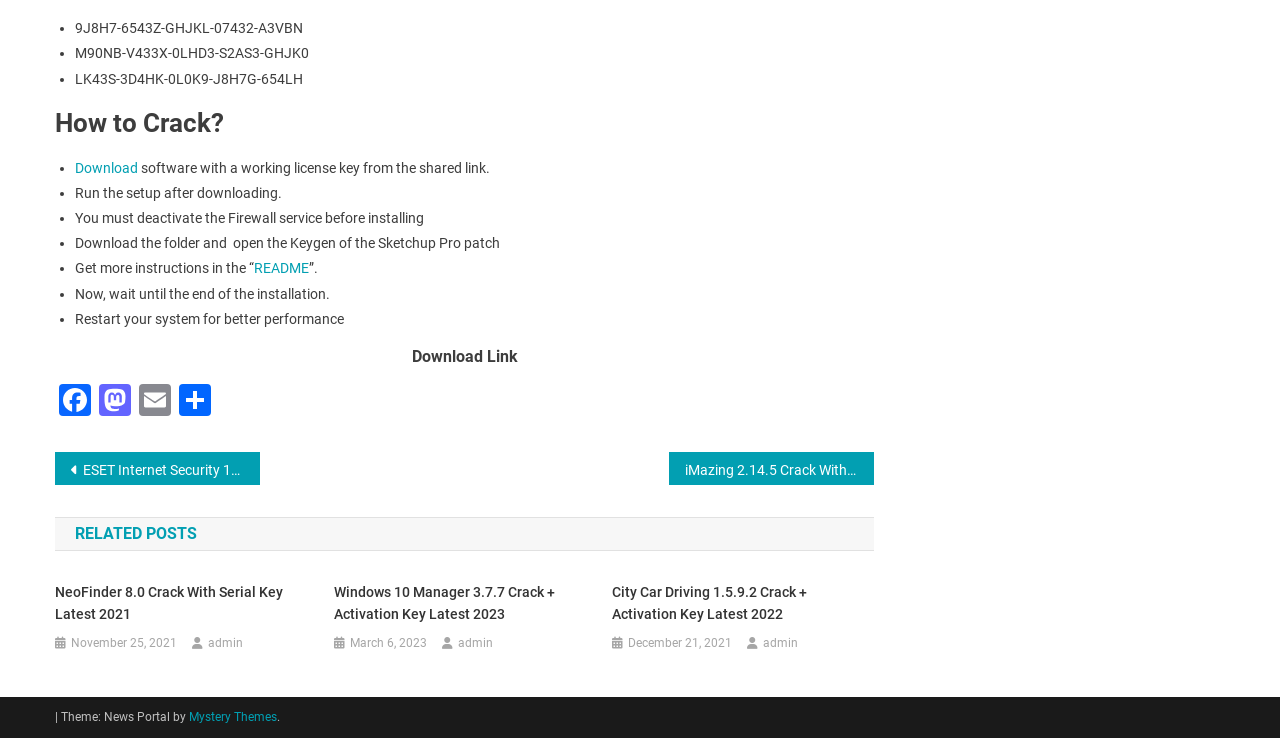Ascertain the bounding box coordinates for the UI element detailed here: "Mystery Themes". The coordinates should be provided as [left, top, right, bottom] with each value being a float between 0 and 1.

[0.148, 0.962, 0.216, 0.981]